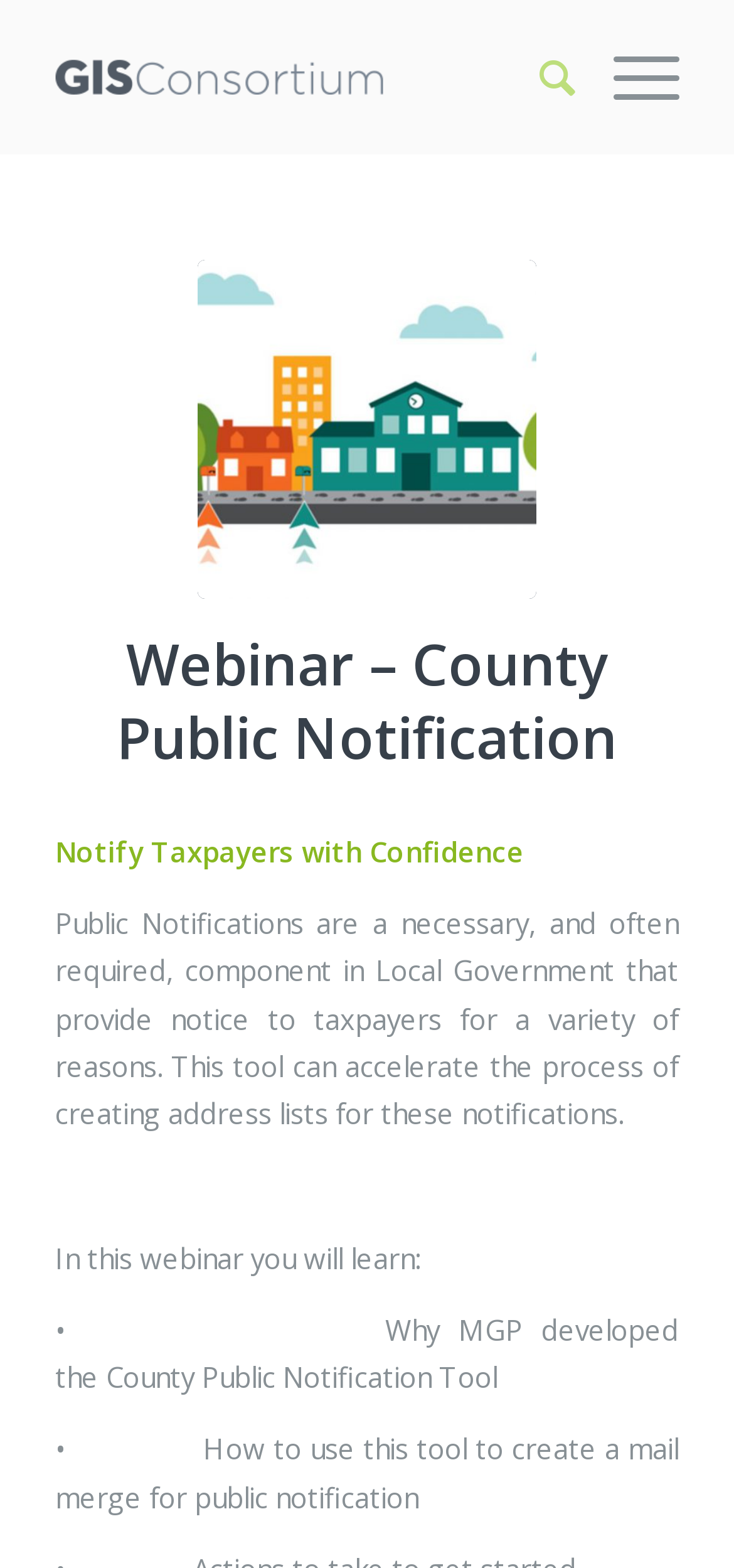Using the details in the image, give a detailed response to the question below:
What is the function of the menu item 'Search'?

The menu item 'Search' is located at the top right corner of the webpage, and it is likely used to search for content on the website.